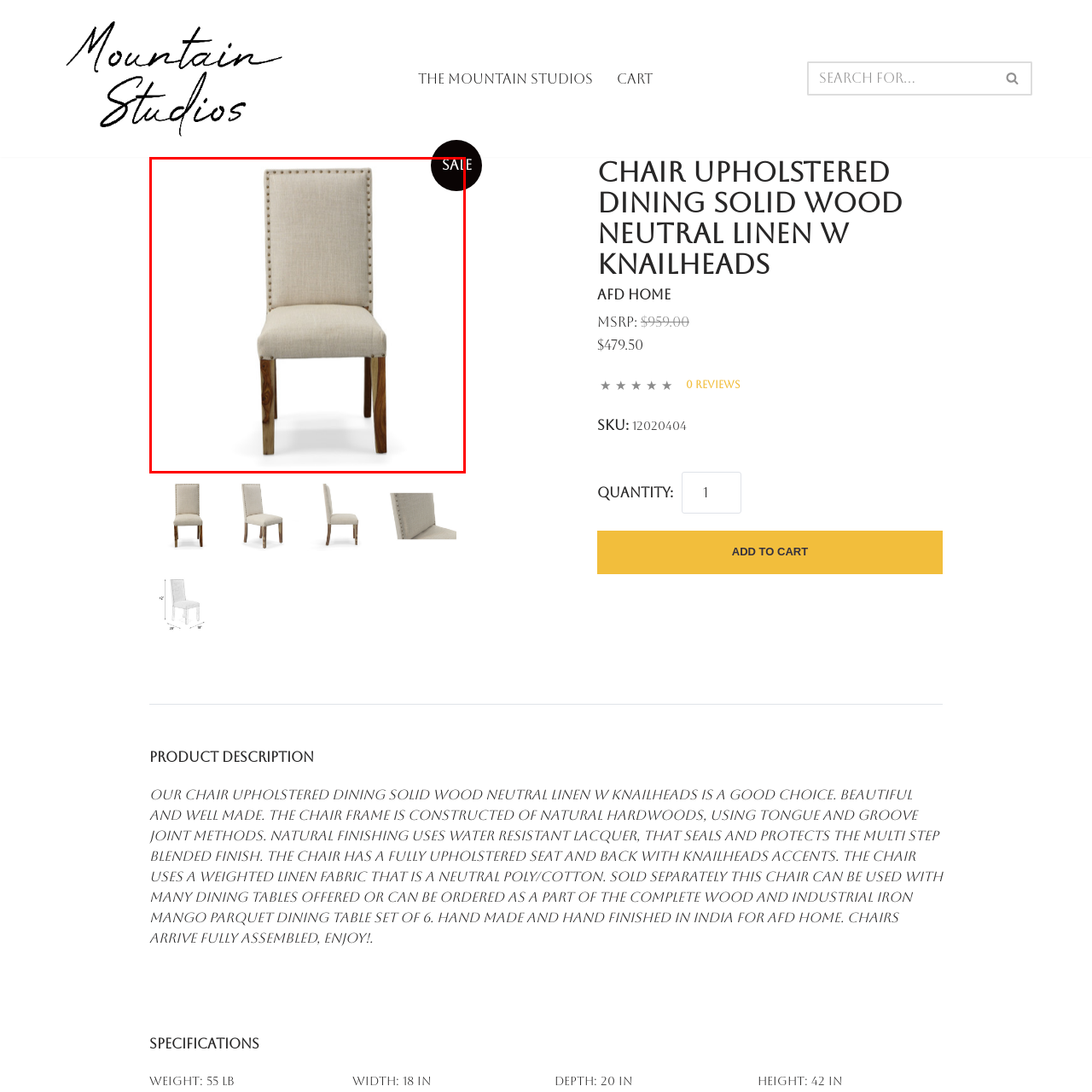What is the purpose of the 'SALE' tag?
Review the image inside the red bounding box and give a detailed answer.

The 'SALE' tag is prominently displayed, suggesting that the item is currently on sale, and the customer can benefit from a special price reduction.